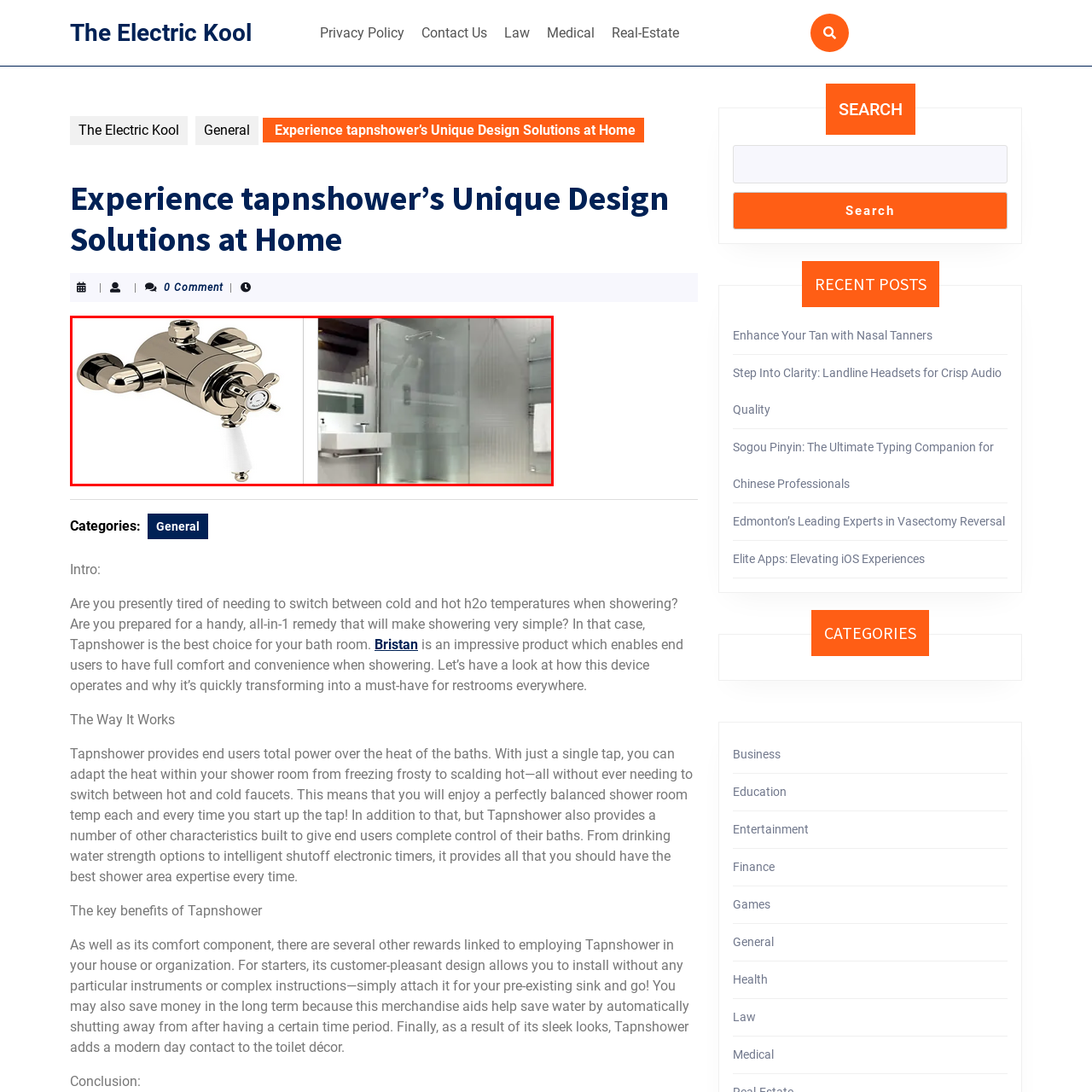Write a comprehensive caption detailing the image within the red boundary.

Experience the innovative design of the Tapnshower system, prominently displayed in this post. The image showcases a sleek and shiny shower valve, emphasizing its modern aesthetic and user-friendly functionality. This premium fixture allows for precise control over water temperature with a single tap, eliminating the hassle of adjusting between hot and cold. The second part of the image hints at the luxurious bathroom setting where this system can be seamlessly integrated, enhancing both comfort and convenience in your daily shower routine. This design not only elevates the shower experience but also adds a stylish touch to any bathroom decor.